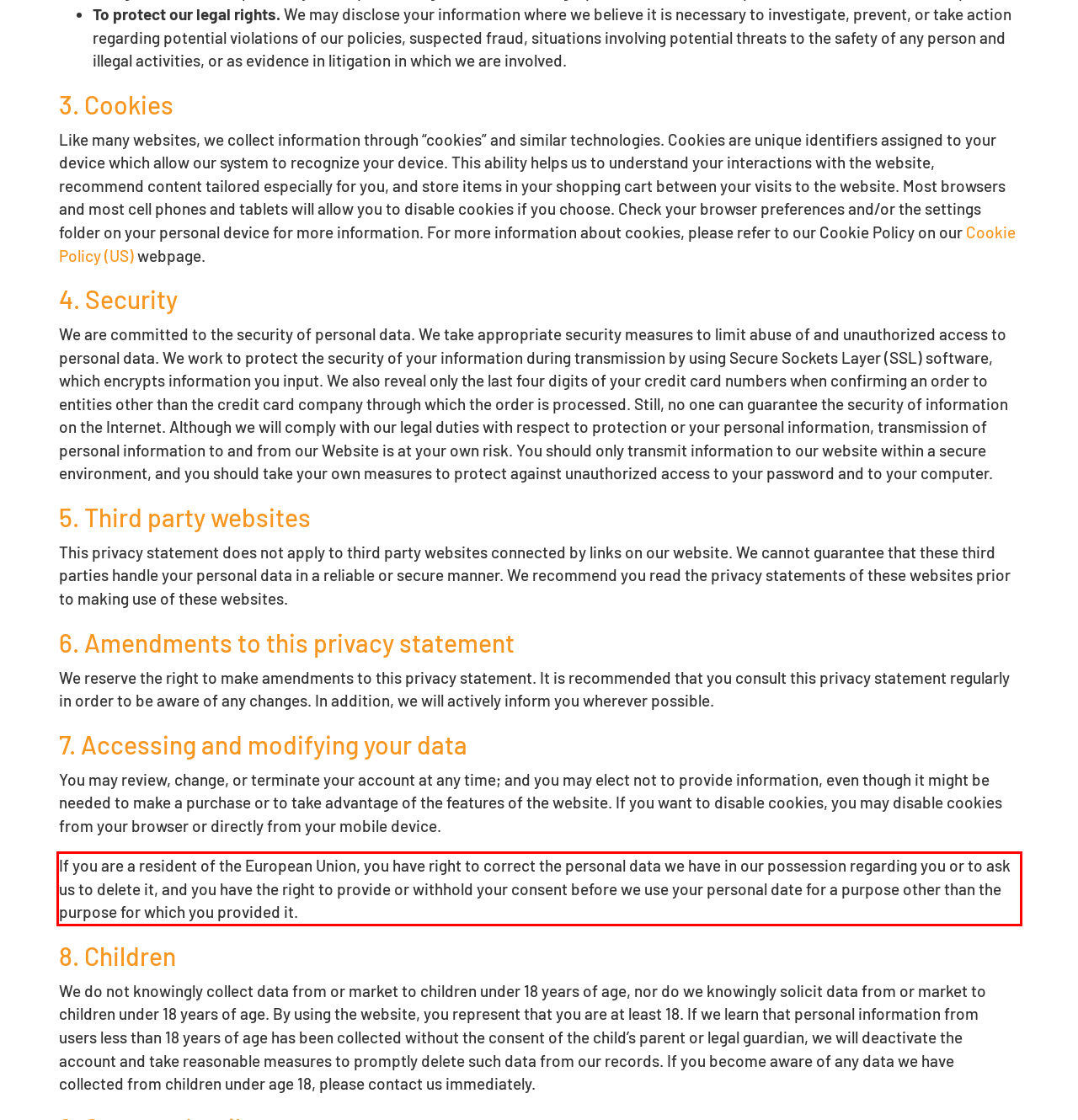You have a screenshot of a webpage, and there is a red bounding box around a UI element. Utilize OCR to extract the text within this red bounding box.

If you are a resident of the European Union, you have right to correct the personal data we have in our possession regarding you or to ask us to delete it, and you have the right to provide or withhold your consent before we use your personal date for a purpose other than the purpose for which you provided it.